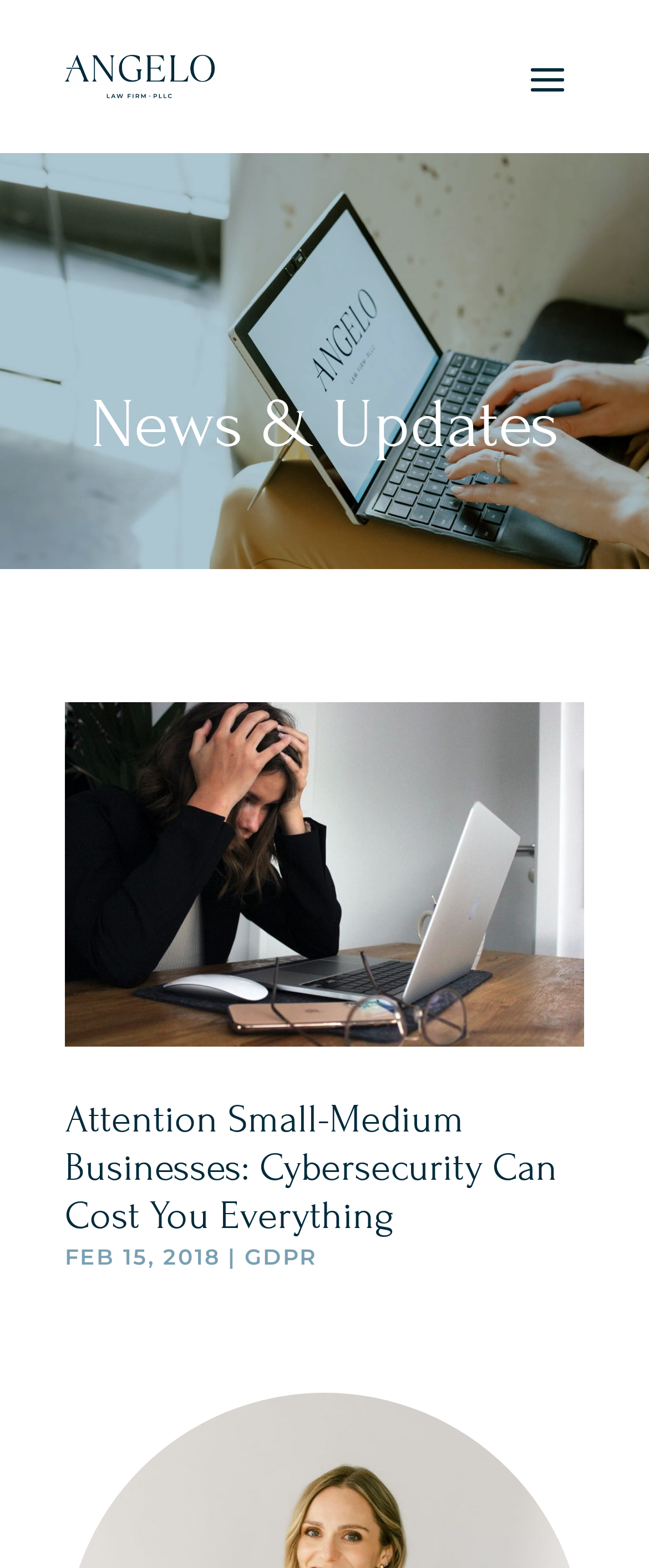Identify the bounding box coordinates for the UI element mentioned here: "GDPR". Provide the coordinates as four float values between 0 and 1, i.e., [left, top, right, bottom].

[0.377, 0.793, 0.49, 0.81]